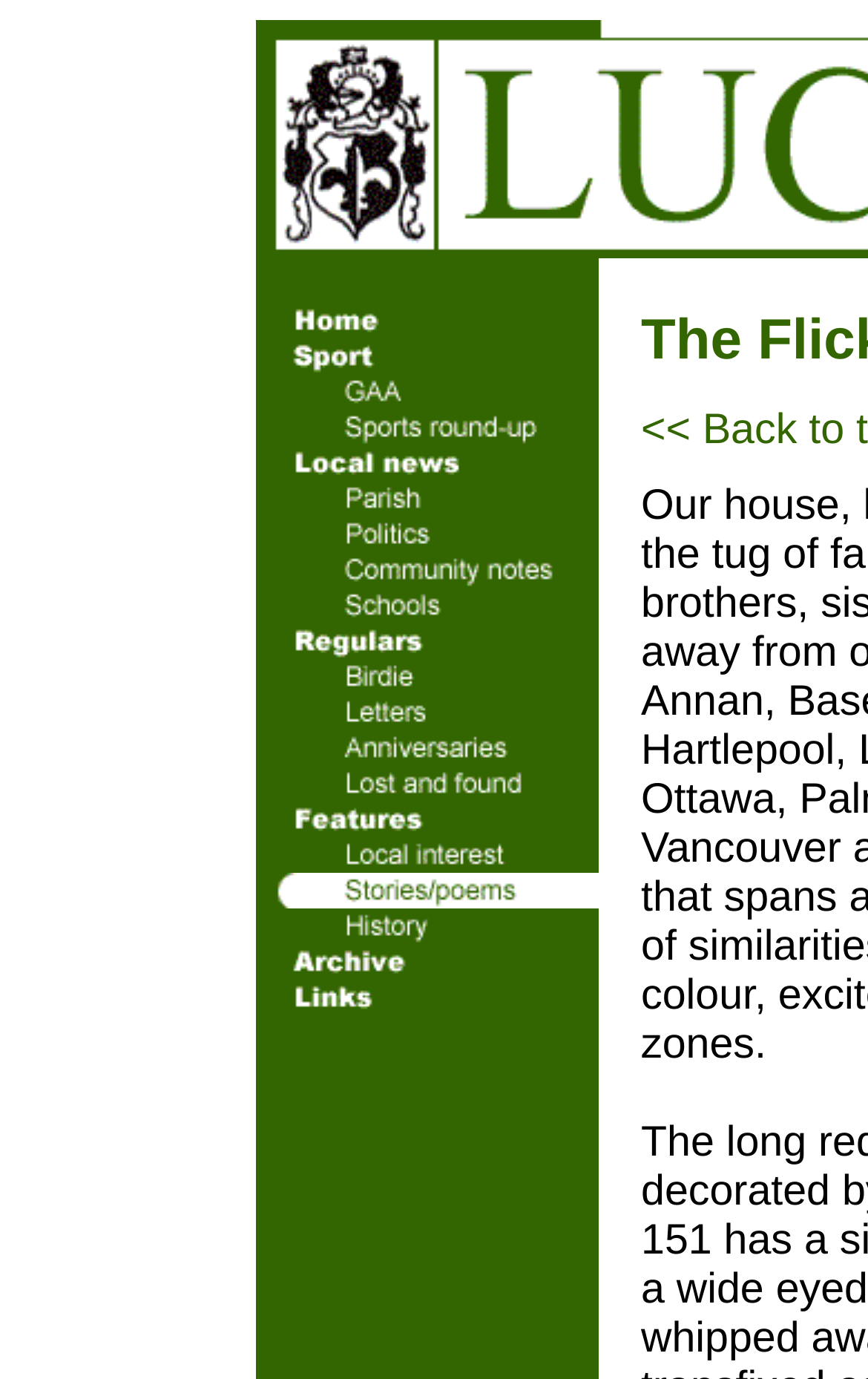Determine the heading of the webpage and extract its text content.

The Flickering Light